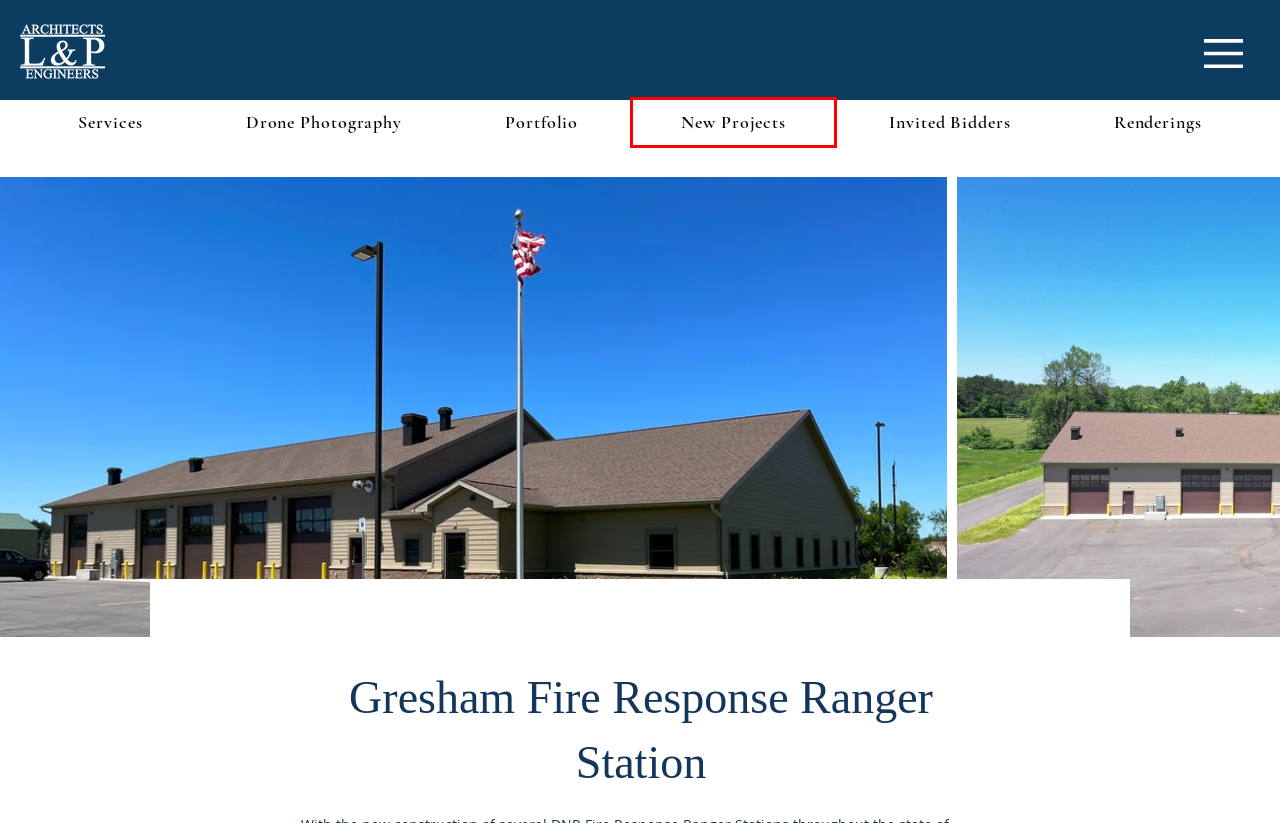You are given a screenshot of a webpage with a red rectangle bounding box around a UI element. Select the webpage description that best matches the new webpage after clicking the element in the bounding box. Here are the candidates:
A. Portfolio|Lien & Peterson Architects
B. Architectural Designers|Eau Claire, WI|Lien & Peterson Architects
C. Drone  Photography Services|Lien & Peterson Architects|Aerial Photography|UAV's
D. Invited Bidders | Lien&Peterson
E. Lien & Peteson Architects|Renderings|3D Views|Visual Designs
F. Architectural and Engineering Services|Wisconsin|Lien & Peterson
G. New Projects | Lien&Peterson
H. LIEN & PETERSON ARCHITECTS, INC. - Project Photos & Reviews - Eau Claire, WI US | Houzz

G